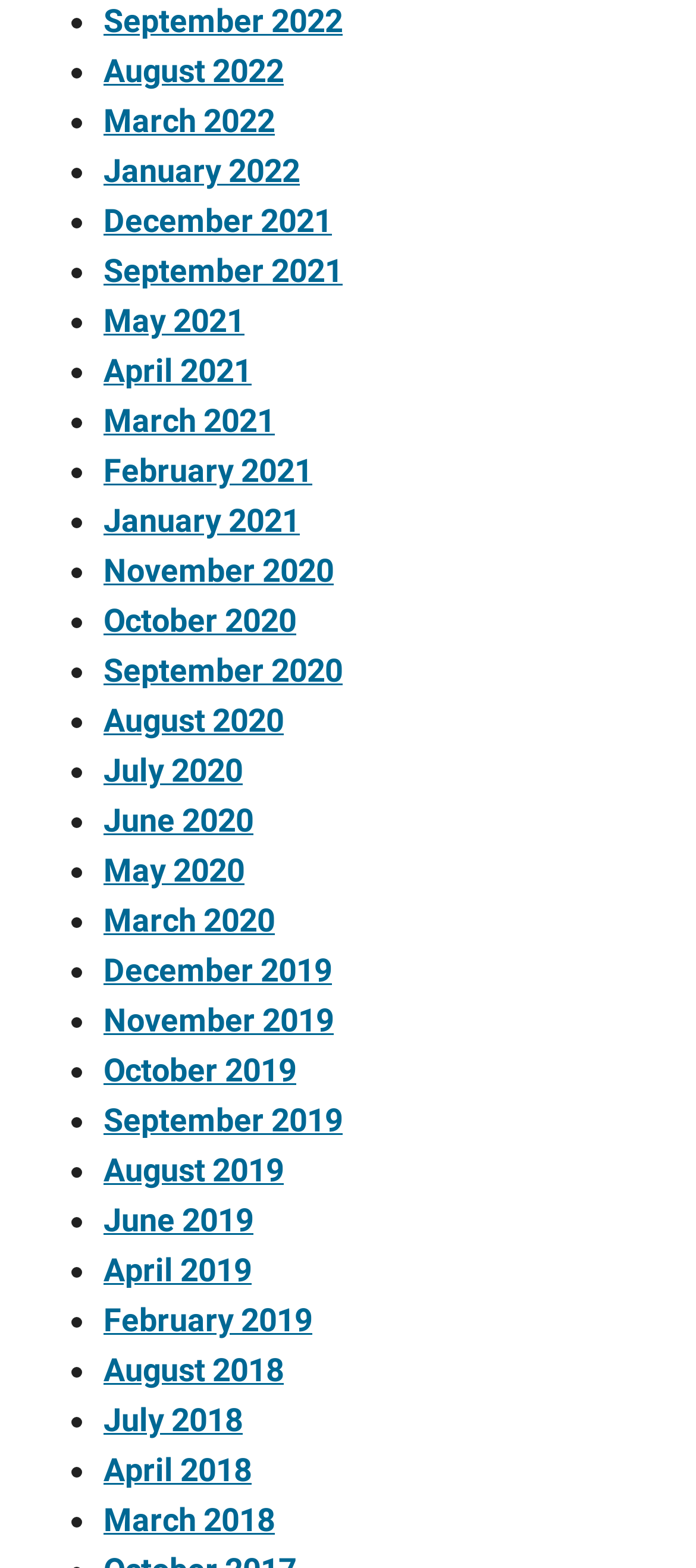How many months are listed in 2021?
Provide a fully detailed and comprehensive answer to the question.

By counting the number of links with '2021' in their text, I can see that there are 5 months listed in 2021: May 2021, April 2021, March 2021, February 2021, and January 2021.